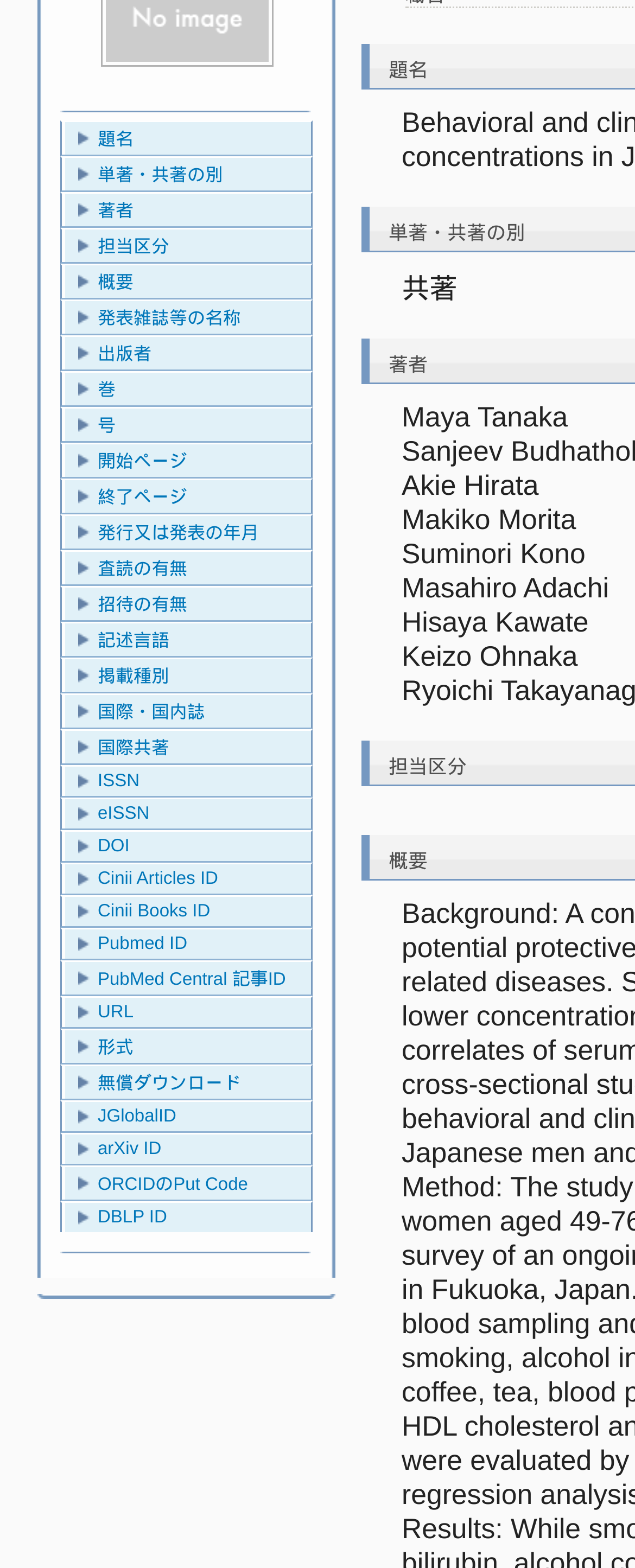Given the following UI element description: "arXiv ID", find the bounding box coordinates in the webpage screenshot.

[0.103, 0.724, 0.49, 0.743]